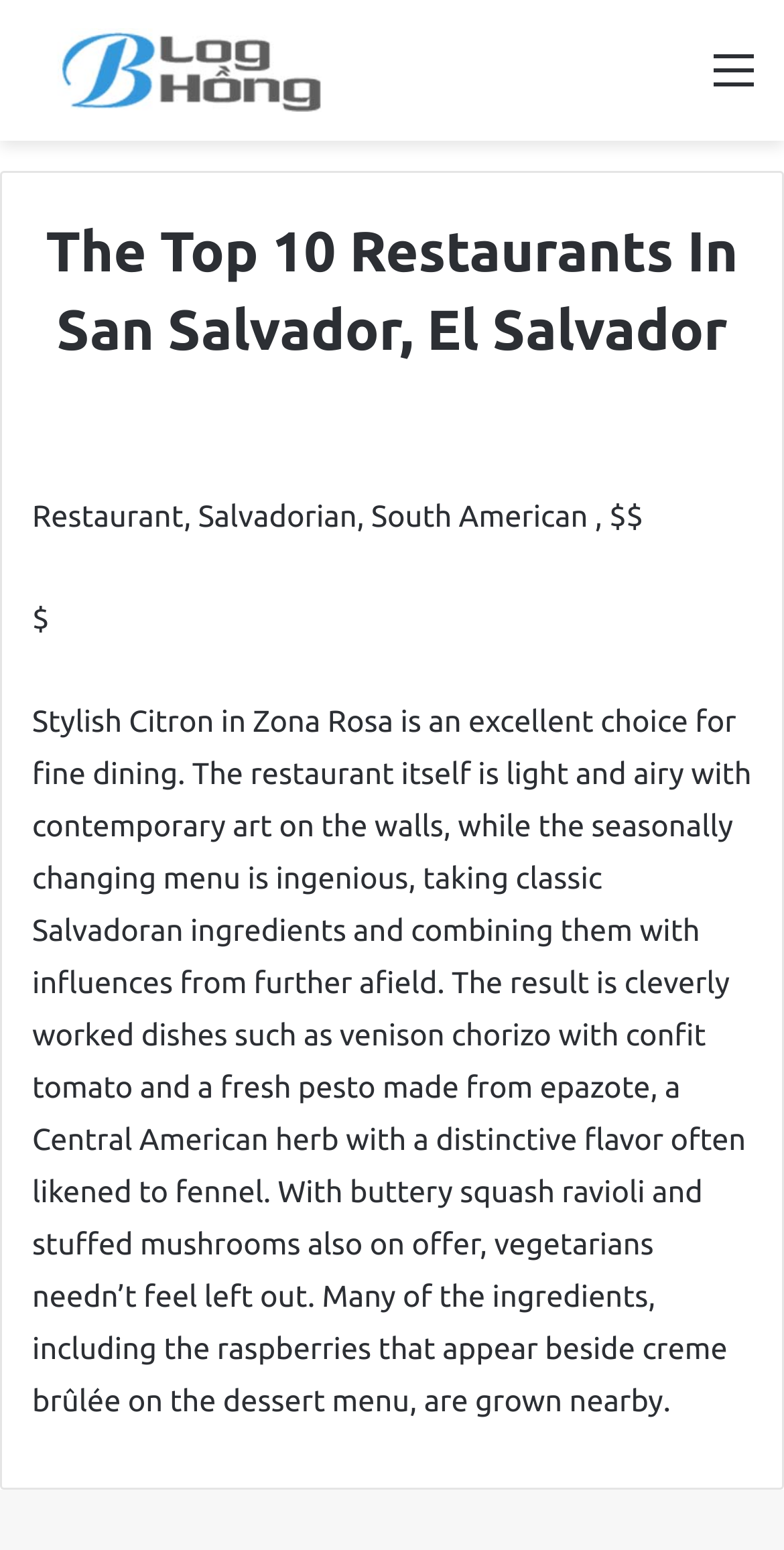Find the bounding box coordinates for the UI element that matches this description: "title="Blog Hồng"".

[0.038, 0.018, 0.449, 0.073]